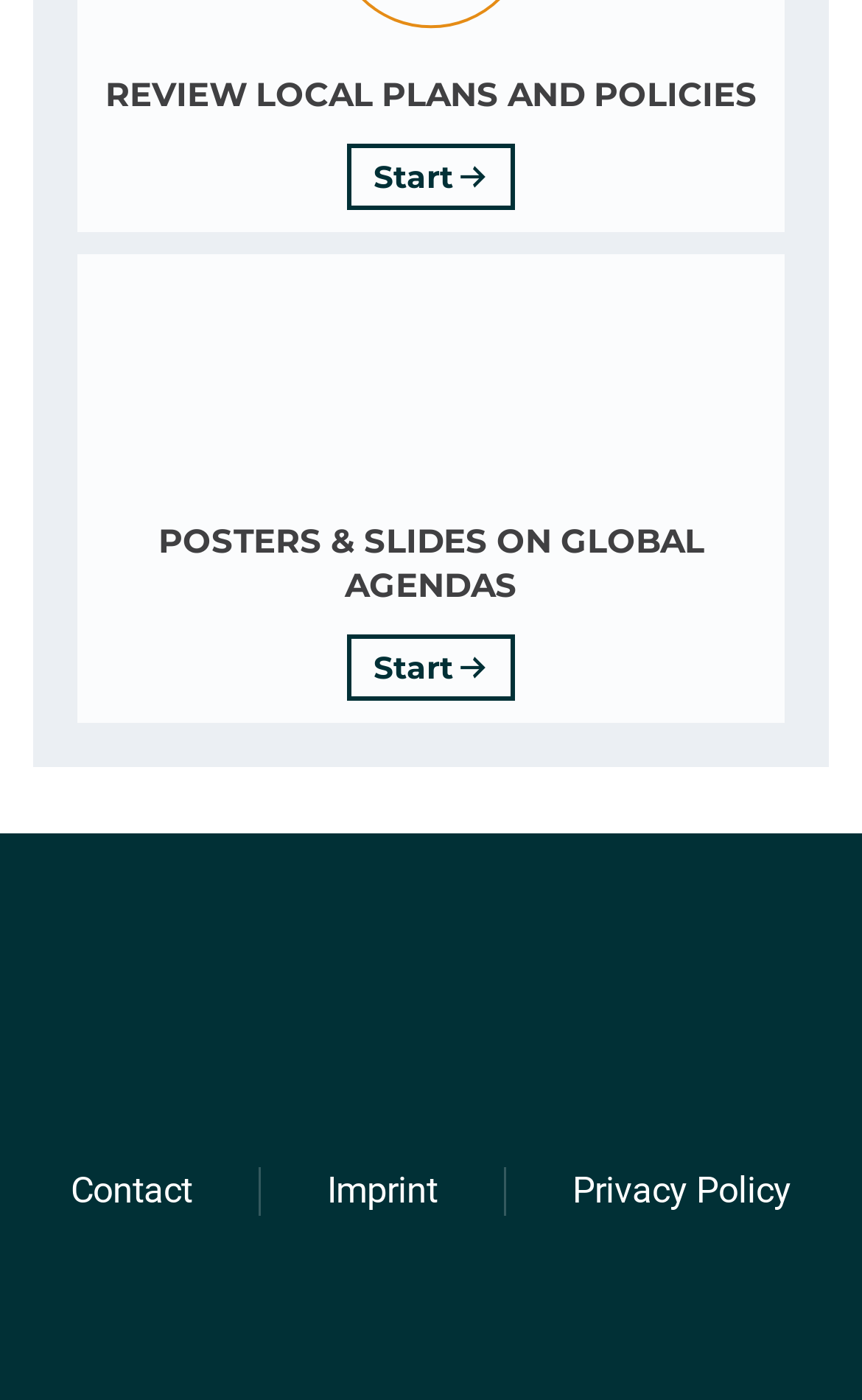Determine the bounding box coordinates for the UI element matching this description: "Privacy Policy".

[0.664, 0.832, 0.918, 0.87]